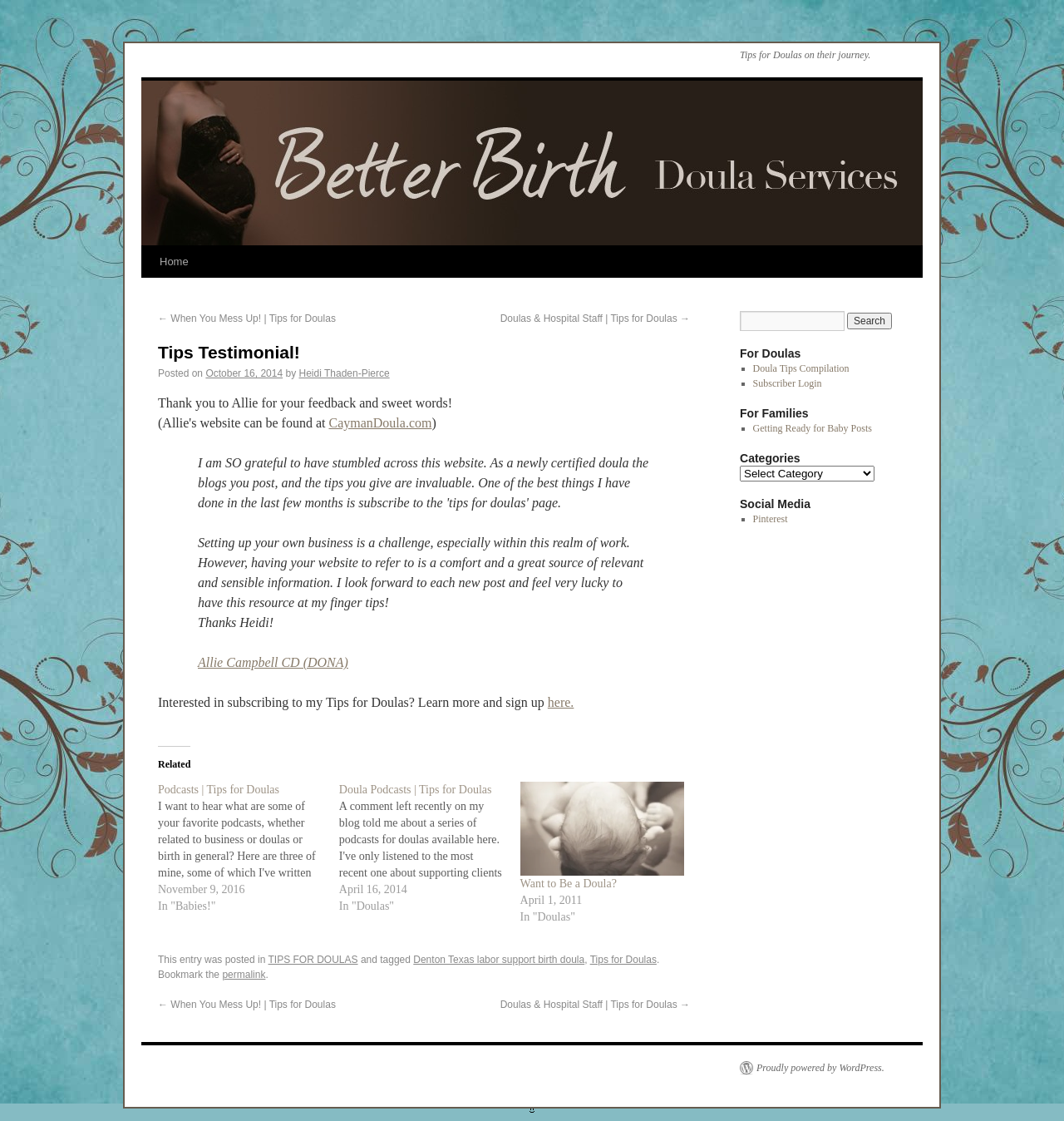Explain in detail what you observe on this webpage.

This webpage is about Heidi Thaden-Pierce, a doula who offers support and birth photography services in Denton, Texas. The page has a testimonial section at the top, featuring a quote from Allie Campbell, a certified doula, praising Heidi's website as a valuable resource for doulas.

Below the testimonial, there is a main content area with several sections. On the left side, there are links to navigate to other pages, including "Home", "When You Mess Up!", and "Doulas & Hospital Staff". There is also a heading "Tips Testimonial!" and a paragraph of text with a link to "October 16, 2014" and "Heidi Thaden-Pierce".

In the middle of the page, there is a blockquote with a testimonial from Allie Campbell, followed by a link to "CaymanDoula.com". Below this, there is a section with a heading "Related" and three links to related posts, including "Podcasts | Tips for Doulas", "Doula Podcasts | Tips for Doulas", and "Want to Be a Doula?".

On the right side of the page, there is a complementary section with a search bar and several headings, including "For Doulas", "For Families", "Categories", and "Social Media". Under each heading, there are links to relevant pages or resources. At the very bottom of the page, there is a content information section with a link to "Proudly powered by WordPress."